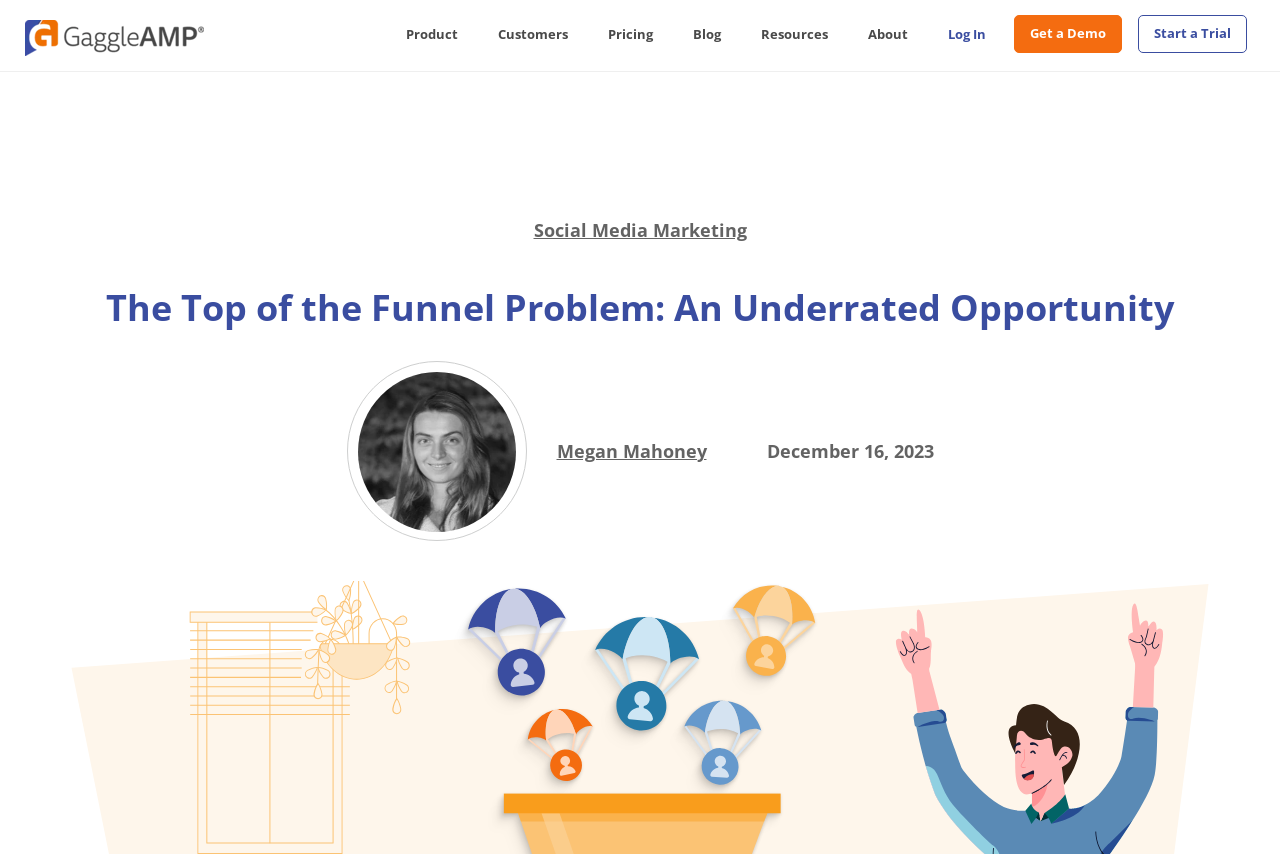How many menu items are there?
Answer the question with a detailed and thorough explanation.

I counted the number of menu items by looking at the vertical menu on the top right of the page, which has 9 items: Product, Customers, Pricing, Blog, Resources, About, Log In, Get a Demo, and Start a Trial.